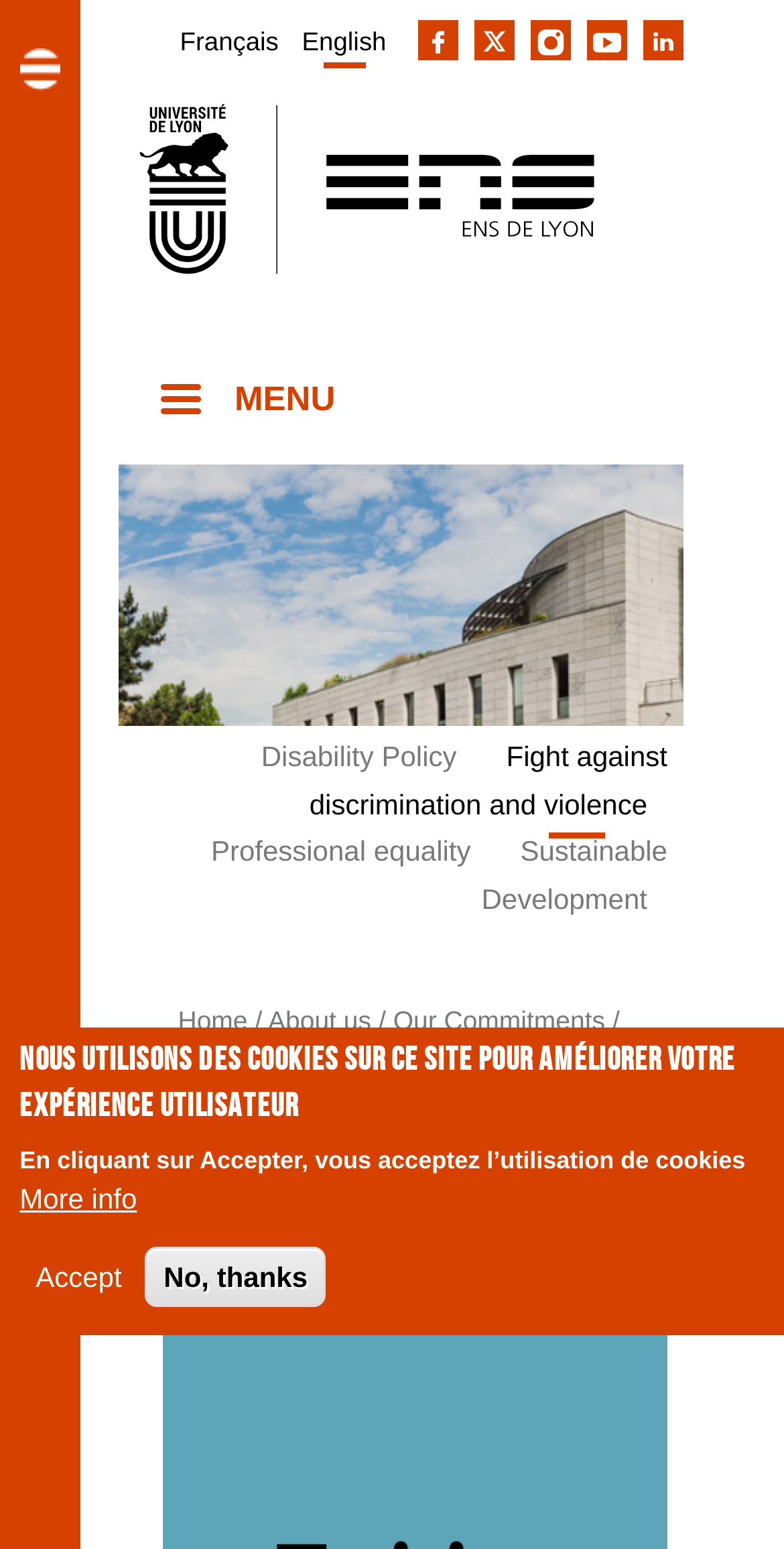Based on the image, provide a detailed and complete answer to the question: 
How many social media links are available?

I counted the number of social media links by looking at the links with text 'The ENS de Lyon on Facebook', 'The ENS de Lyon on X', 'The ENS de Lyon on Instagram', 'The ENS de Lyon on Youtube', and 'The ENS de Lyon on Linkedin'.